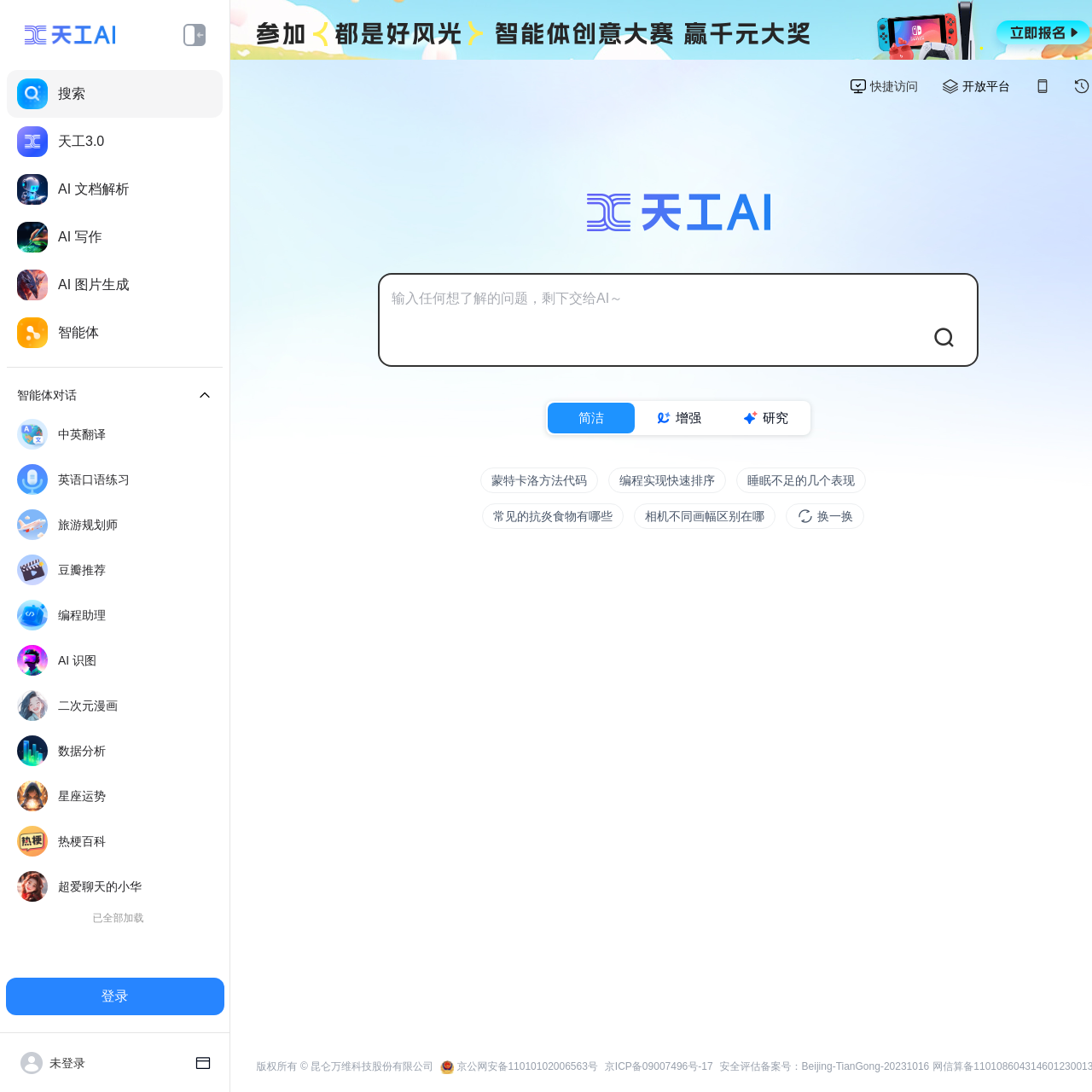Determine the bounding box coordinates for the clickable element to execute this instruction: "Generate AI image". Provide the coordinates as four float numbers between 0 and 1, i.e., [left, top, right, bottom].

[0.006, 0.239, 0.204, 0.283]